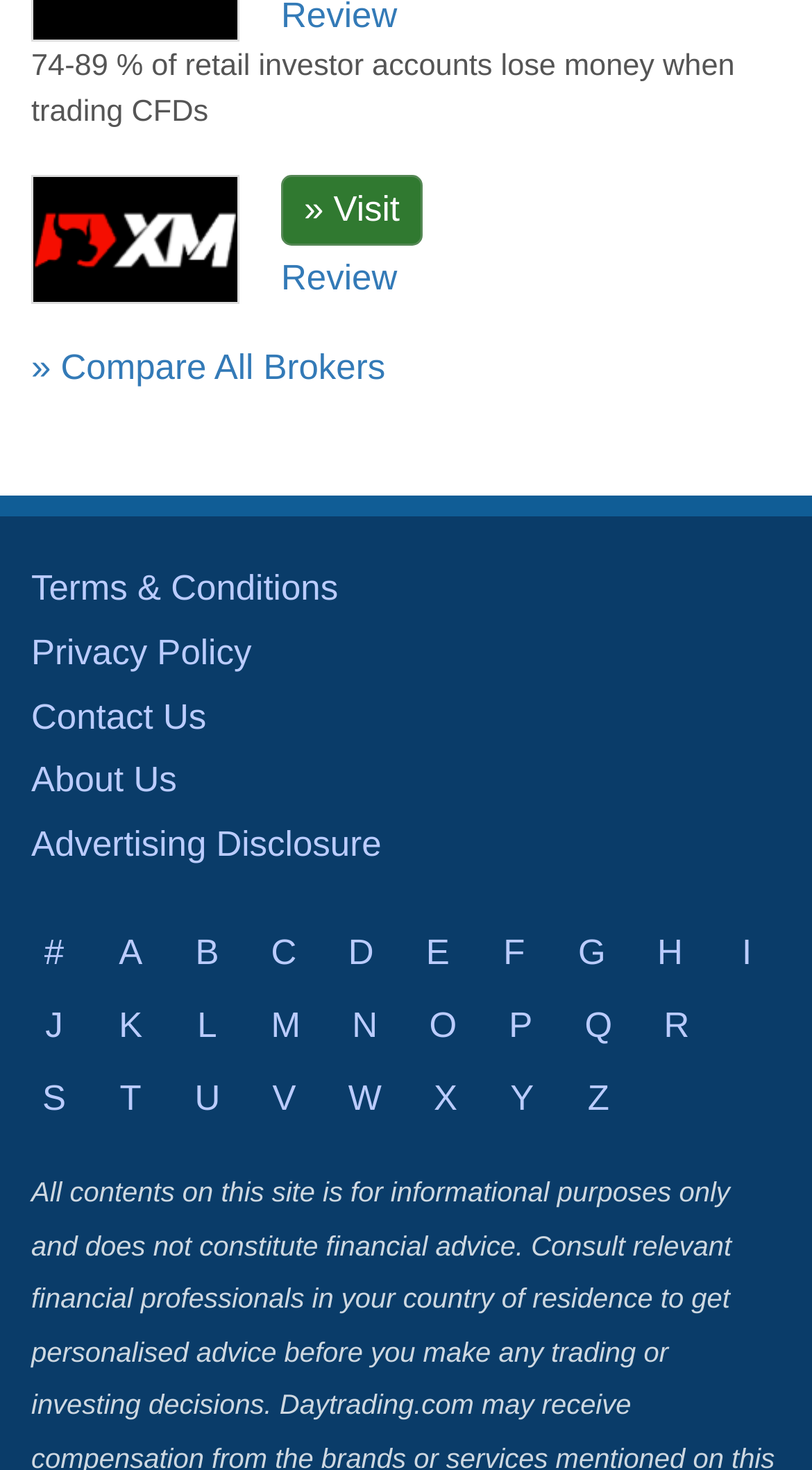What is the warning percentage for retail investor accounts?
Based on the visual information, provide a detailed and comprehensive answer.

The warning percentage for retail investor accounts can be found in the StaticText element at the top of the webpage, which states '74-89 % of retail investor accounts lose money when trading CFDs'.